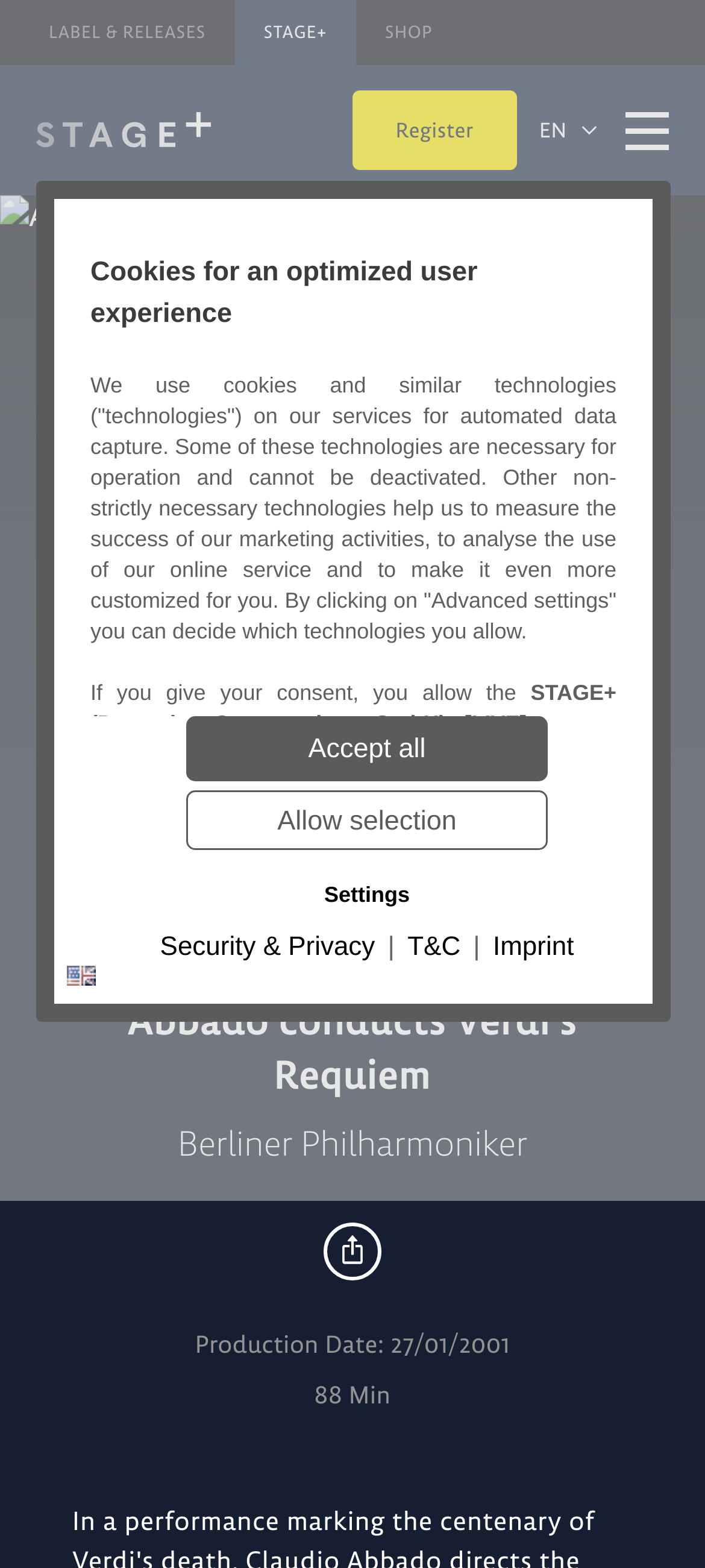How long is the concert?
Use the image to answer the question with a single word or phrase.

88 Min